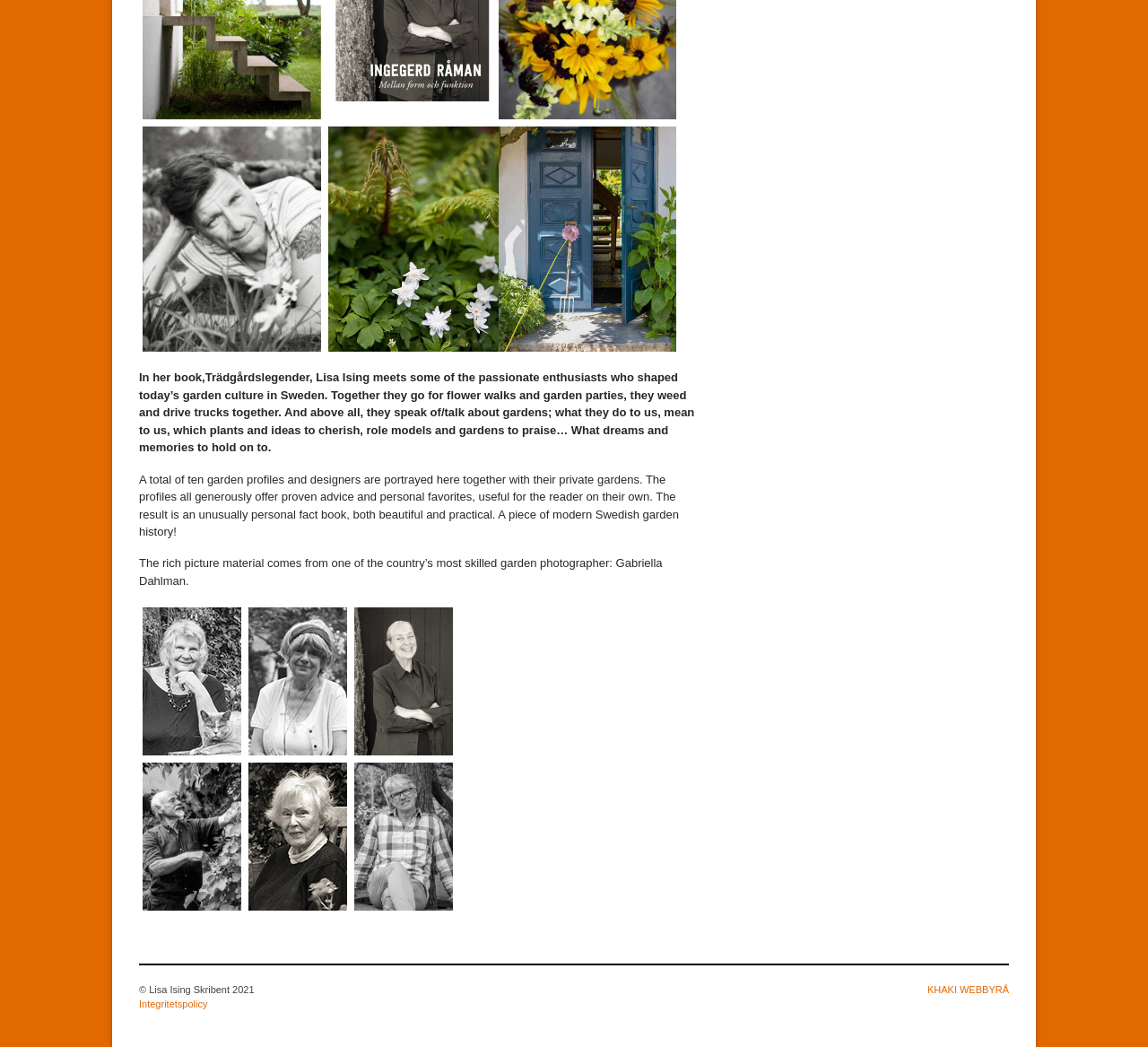Based on the element description Integritetspolicy, identify the bounding box coordinates for the UI element. The coordinates should be in the format (top-left x, top-left y, bottom-right x, bottom-right y) and within the 0 to 1 range.

[0.121, 0.954, 0.181, 0.964]